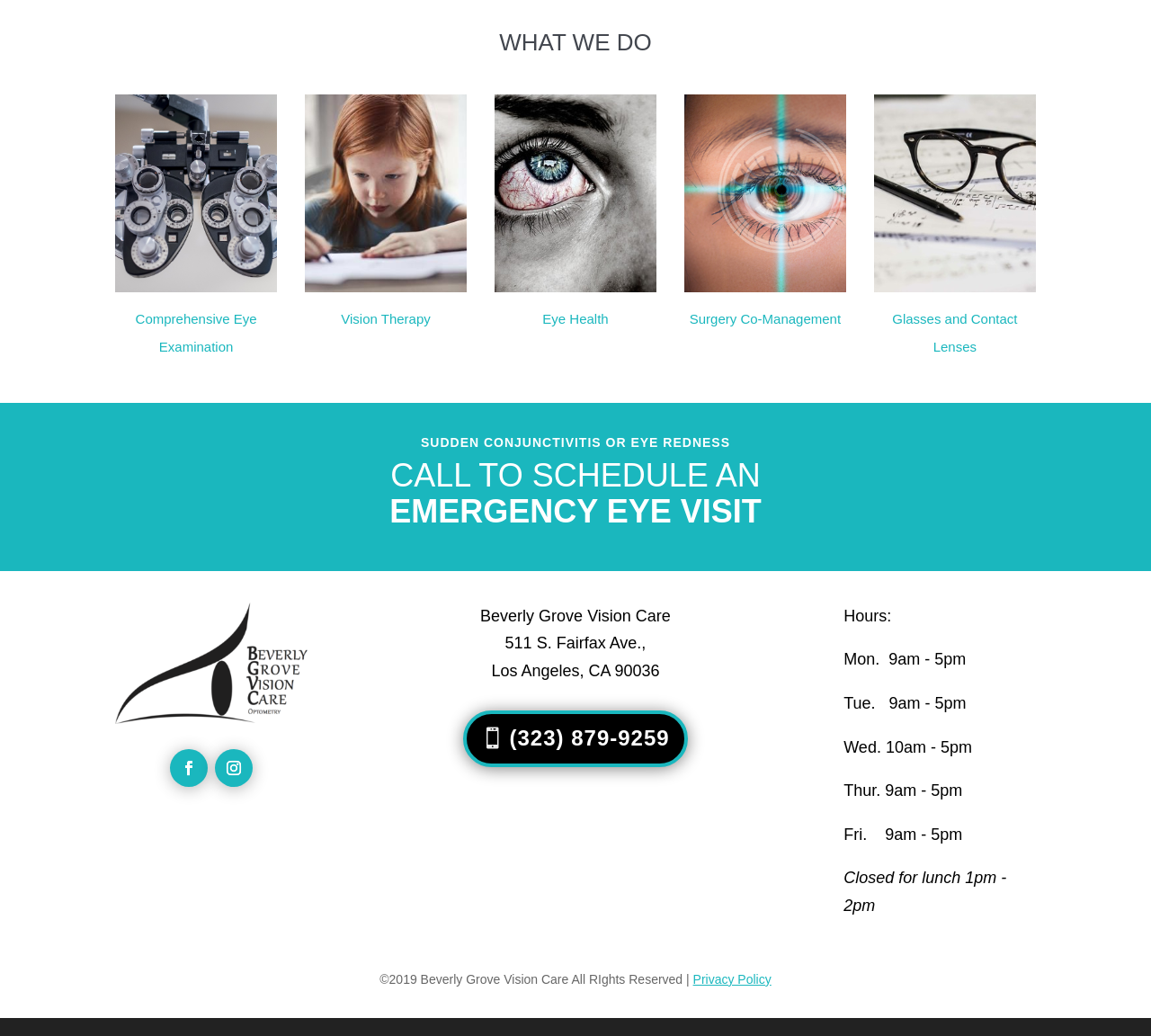Utilize the information from the image to answer the question in detail:
What is the phone number of the vision care center?

I found the answer by looking at the link element with text ' (323) 879-9259' at coordinates [0.402, 0.686, 0.598, 0.74]. This text is likely to be the phone number of the vision care center.